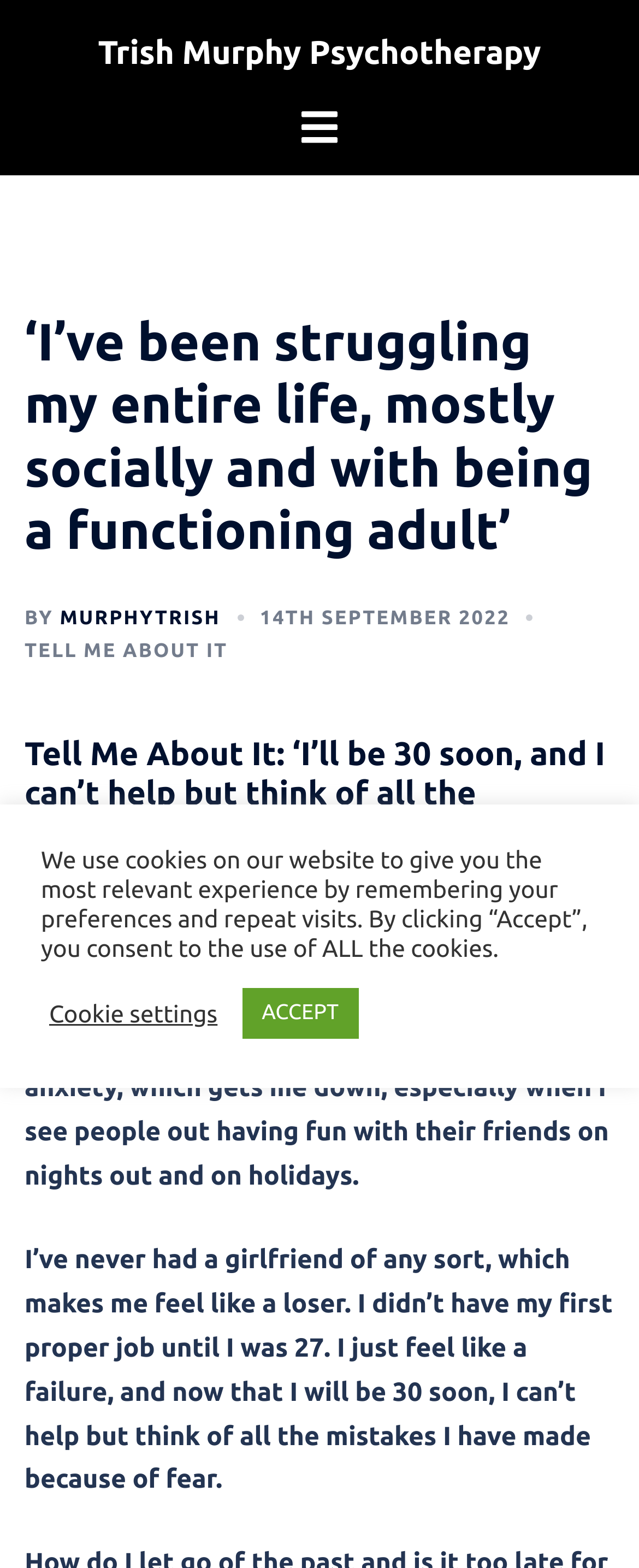Determine the bounding box of the UI element mentioned here: "MurphyTrish". The coordinates must be in the format [left, top, right, bottom] with values ranging from 0 to 1.

[0.094, 0.387, 0.345, 0.401]